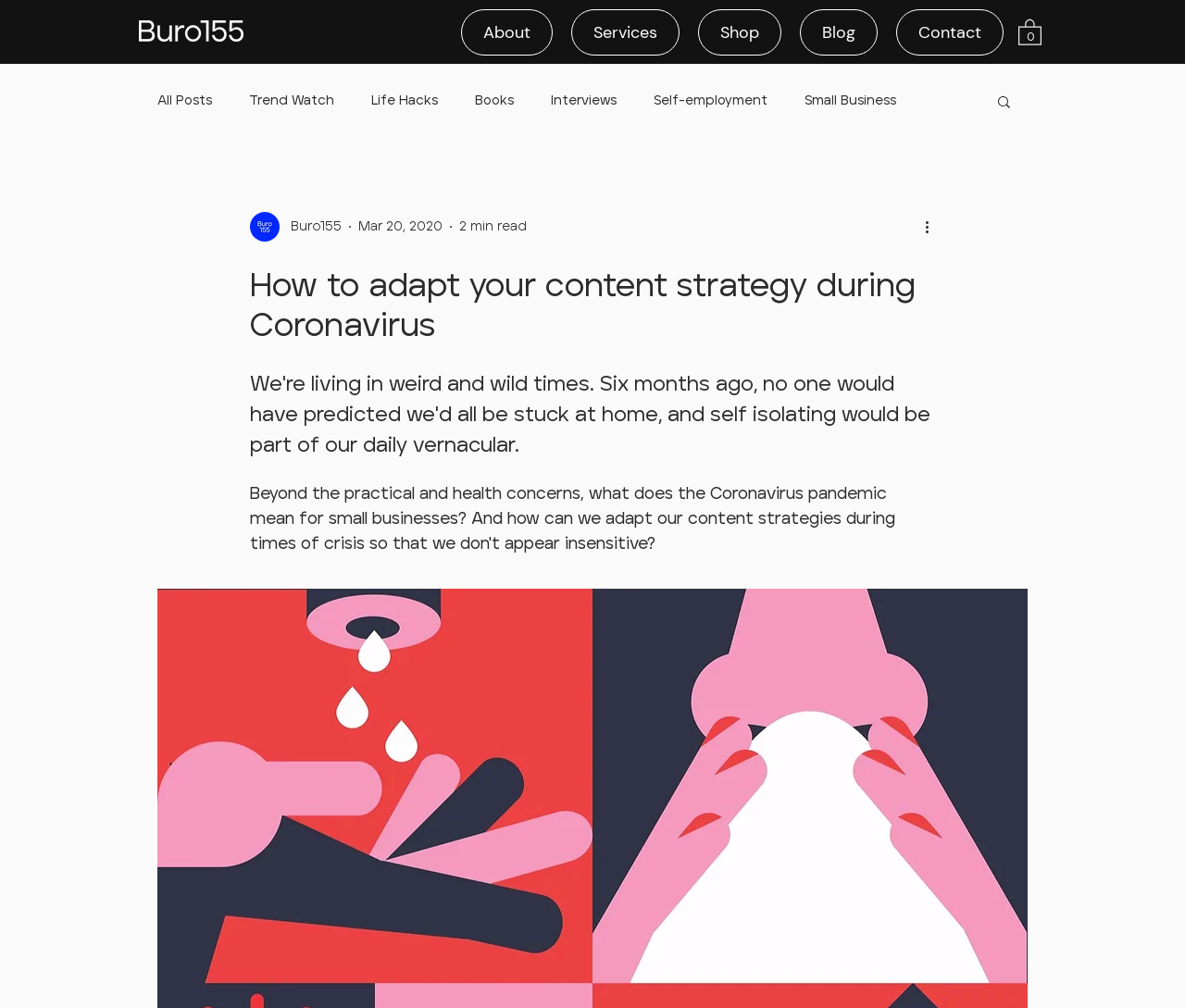What is the filename of the writer's picture?
Please provide a single word or phrase answer based on the image.

Writer's picture